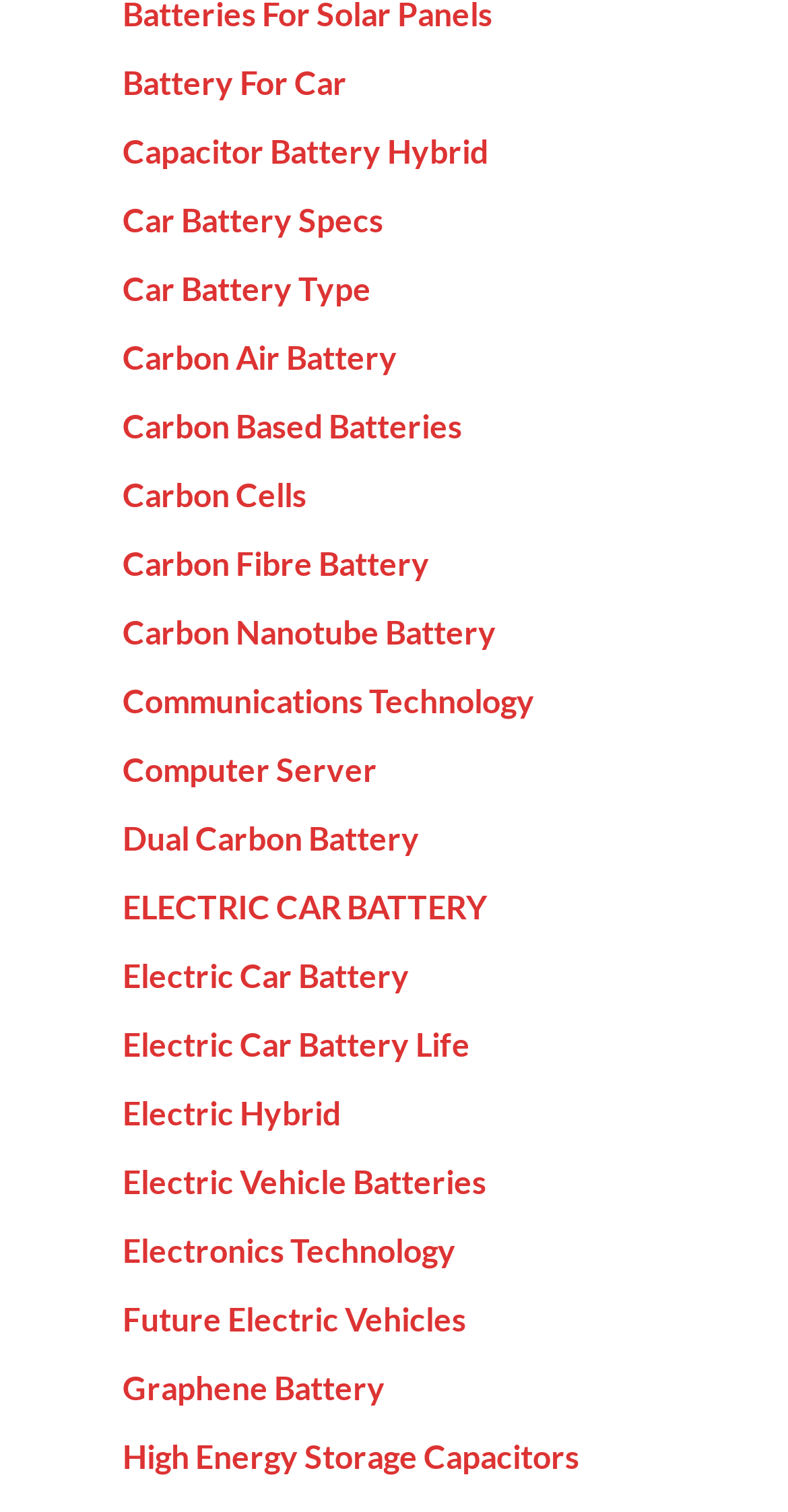Given the webpage screenshot, identify the bounding box of the UI element that matches this description: "Capacitor Battery Hybrid".

[0.155, 0.087, 0.619, 0.112]